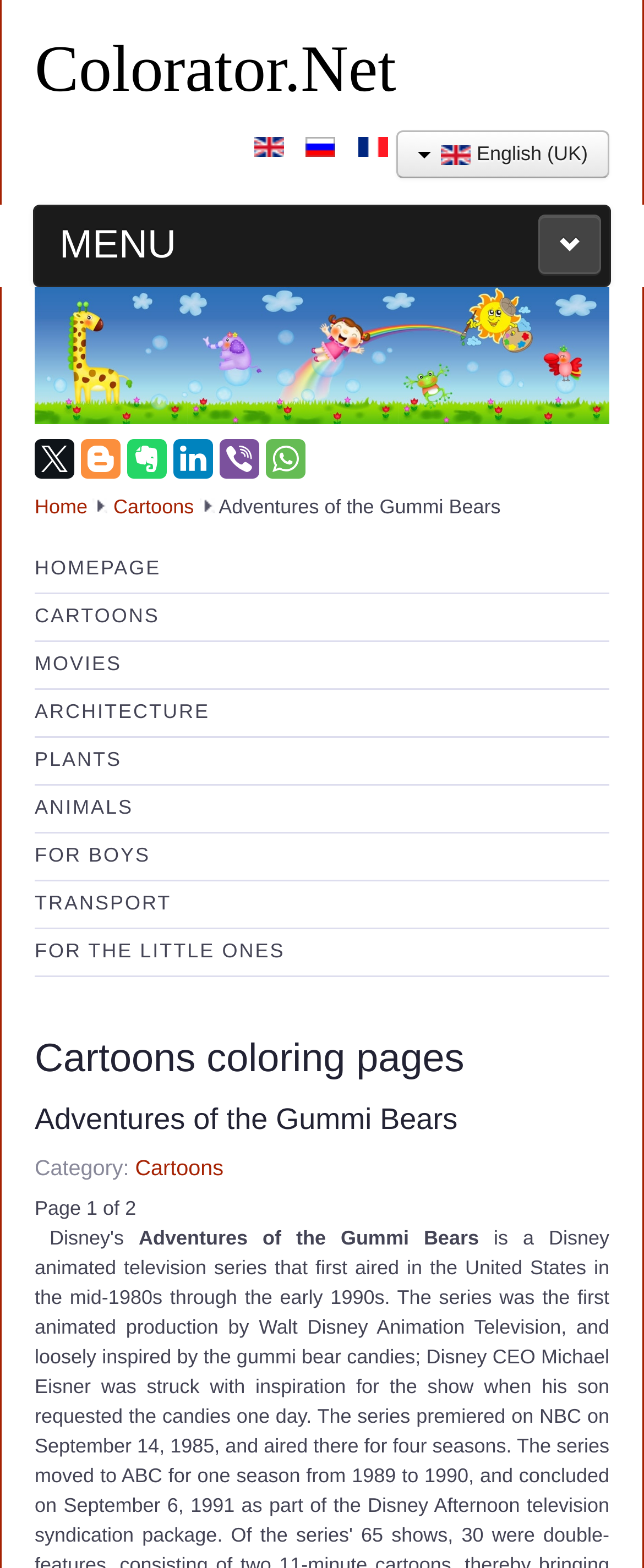Please answer the following question using a single word or phrase: 
How many pages are there in total?

2